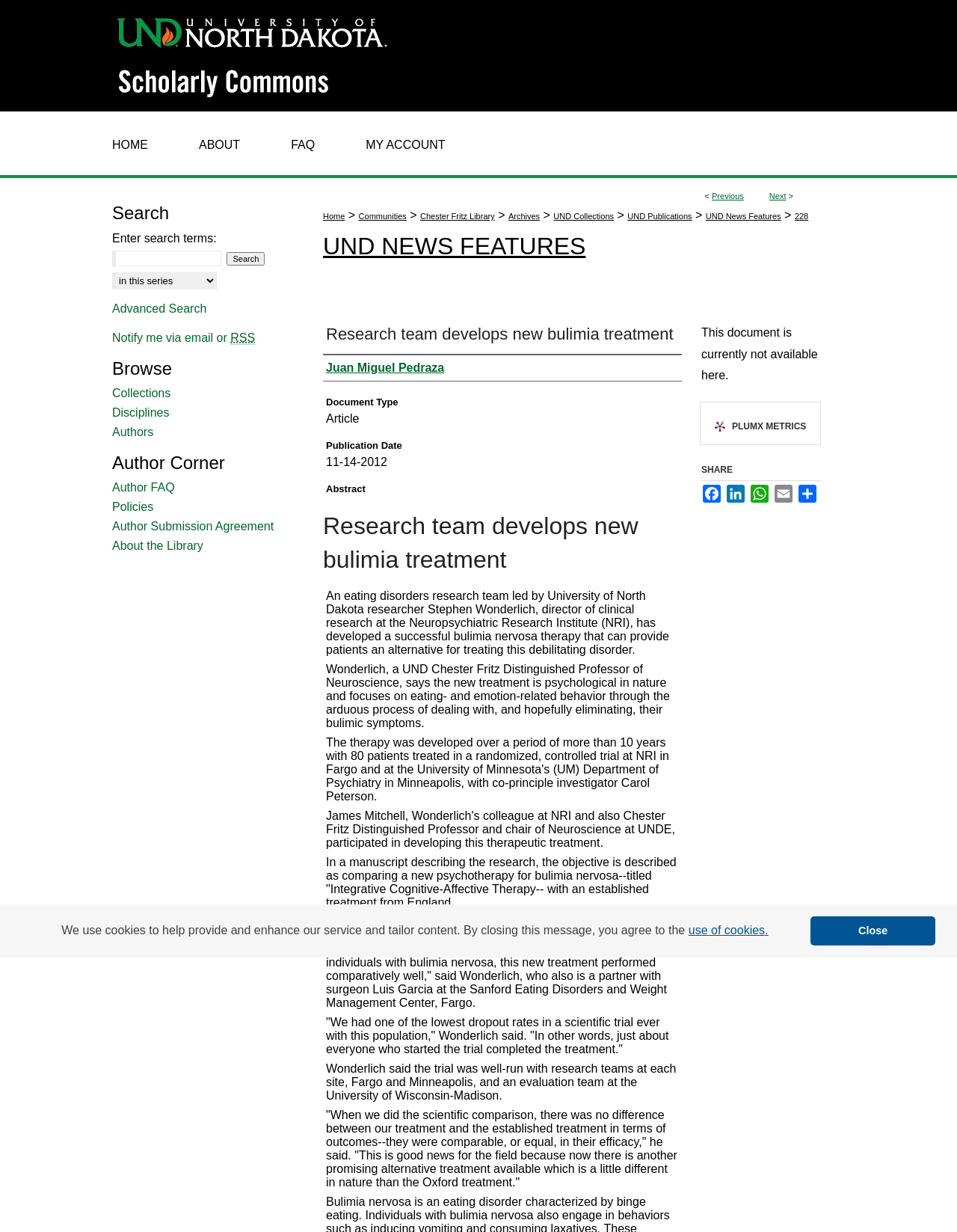Please provide a brief answer to the question using only one word or phrase: 
Who is the director of clinical research at the Neuropsychiatric Research Institute?

Stephen Wonderlich